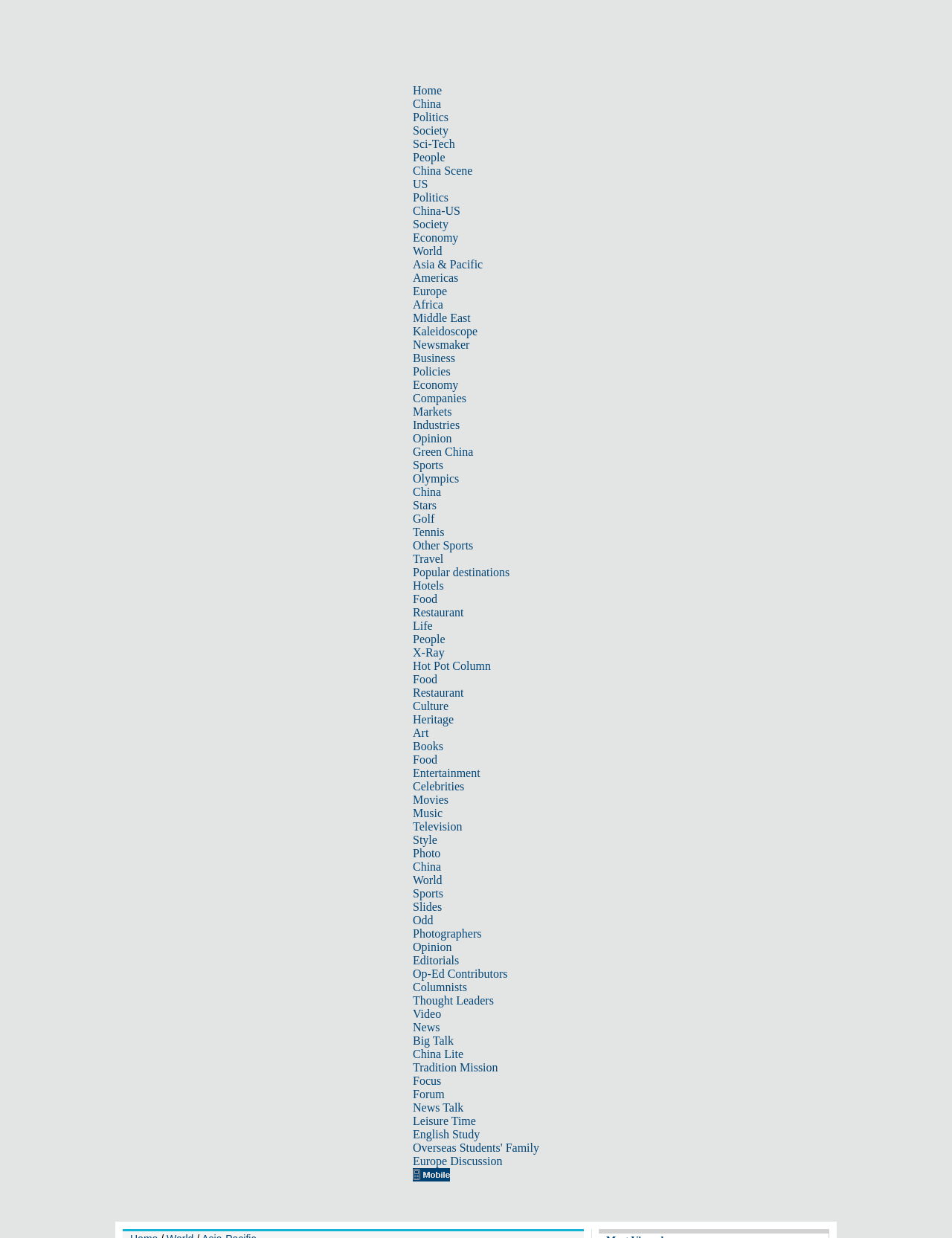Identify and provide the bounding box for the element described by: "Asia & Pacific".

[0.434, 0.208, 0.507, 0.219]